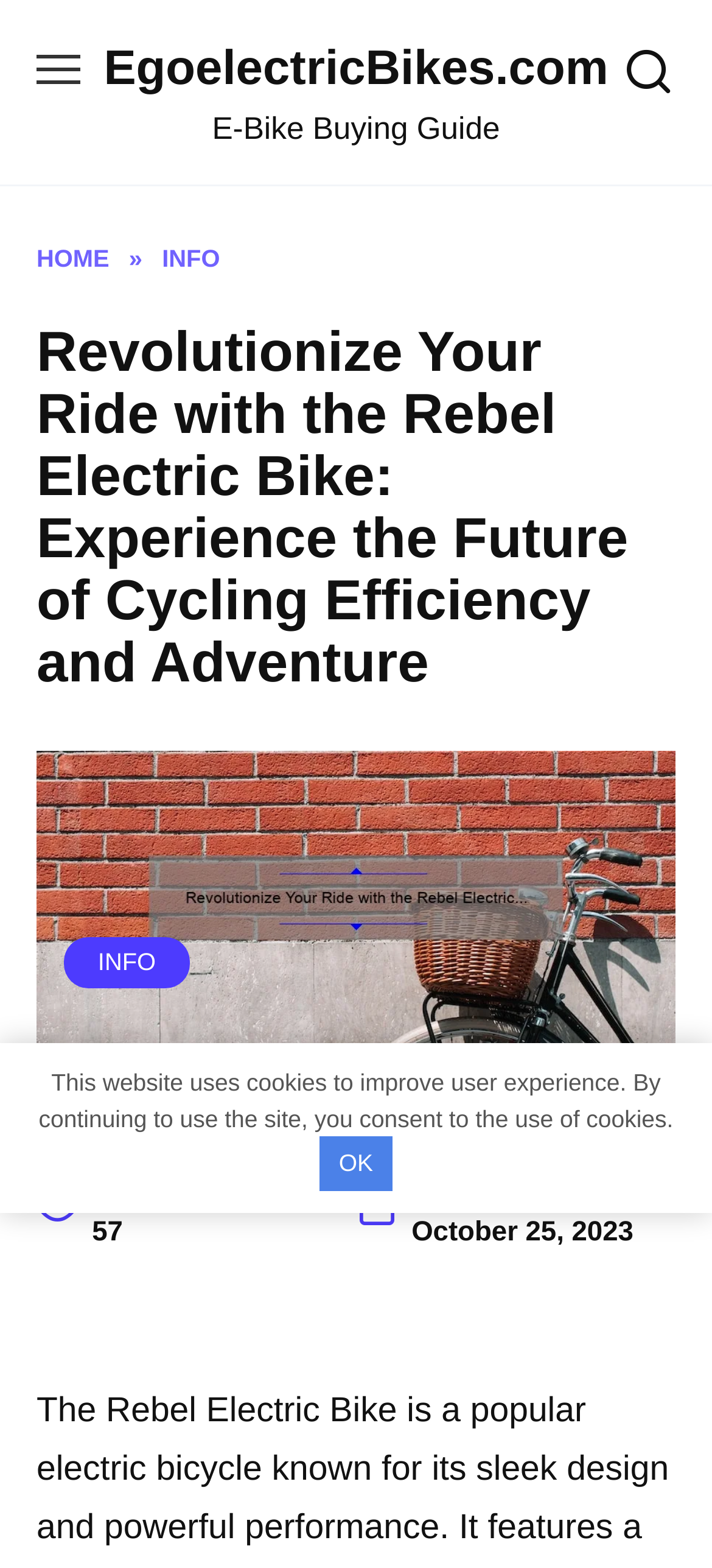Identify and provide the title of the webpage.

Revolutionize Your Ride with the Rebel Electric Bike: Experience the Future of Cycling Efficiency and Adventure